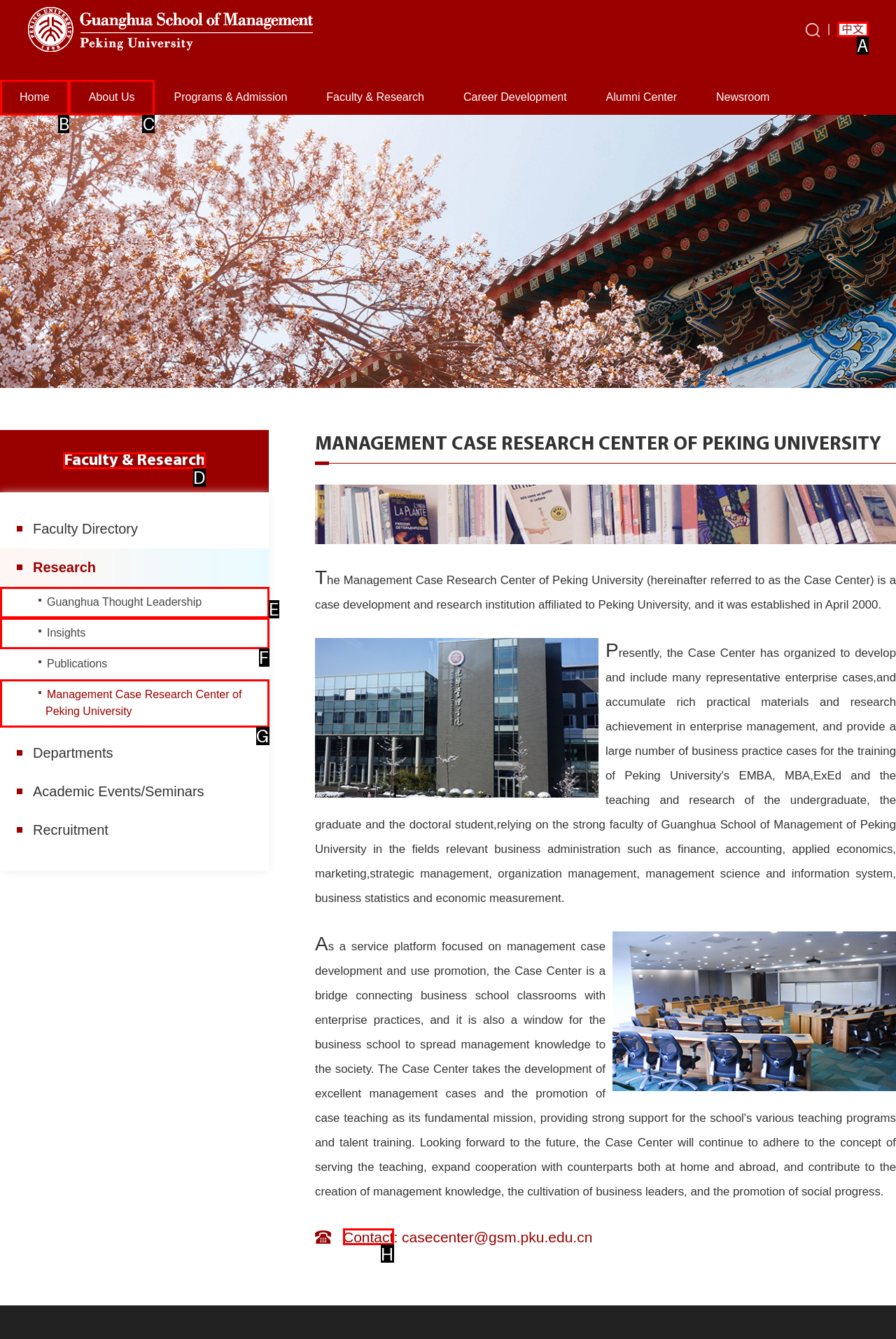Point out the HTML element I should click to achieve the following task: read about faculty and research Provide the letter of the selected option from the choices.

D